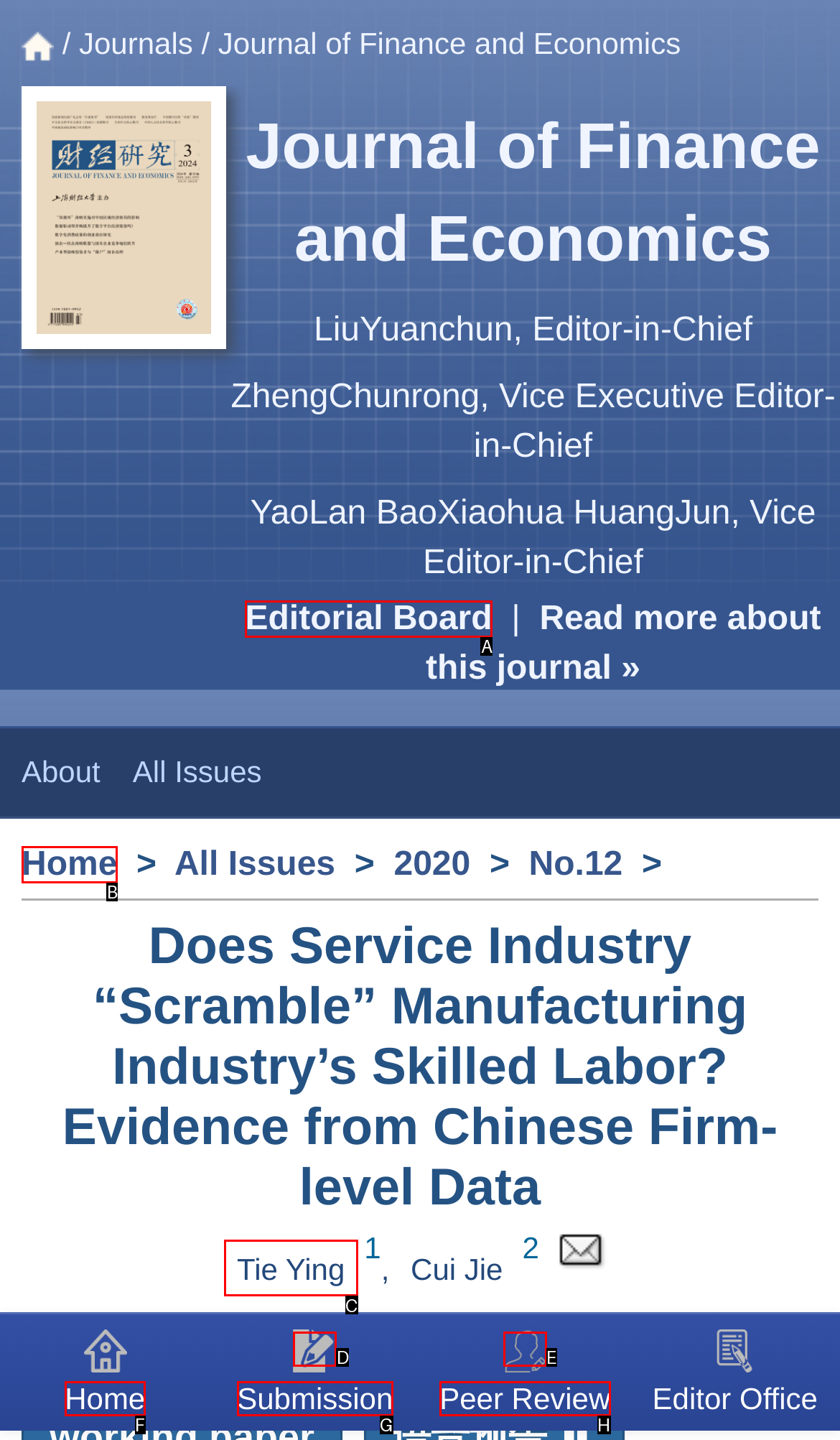Point out the correct UI element to click to carry out this instruction: Click on 'MultiTracks.com Help Center'
Answer with the letter of the chosen option from the provided choices directly.

None